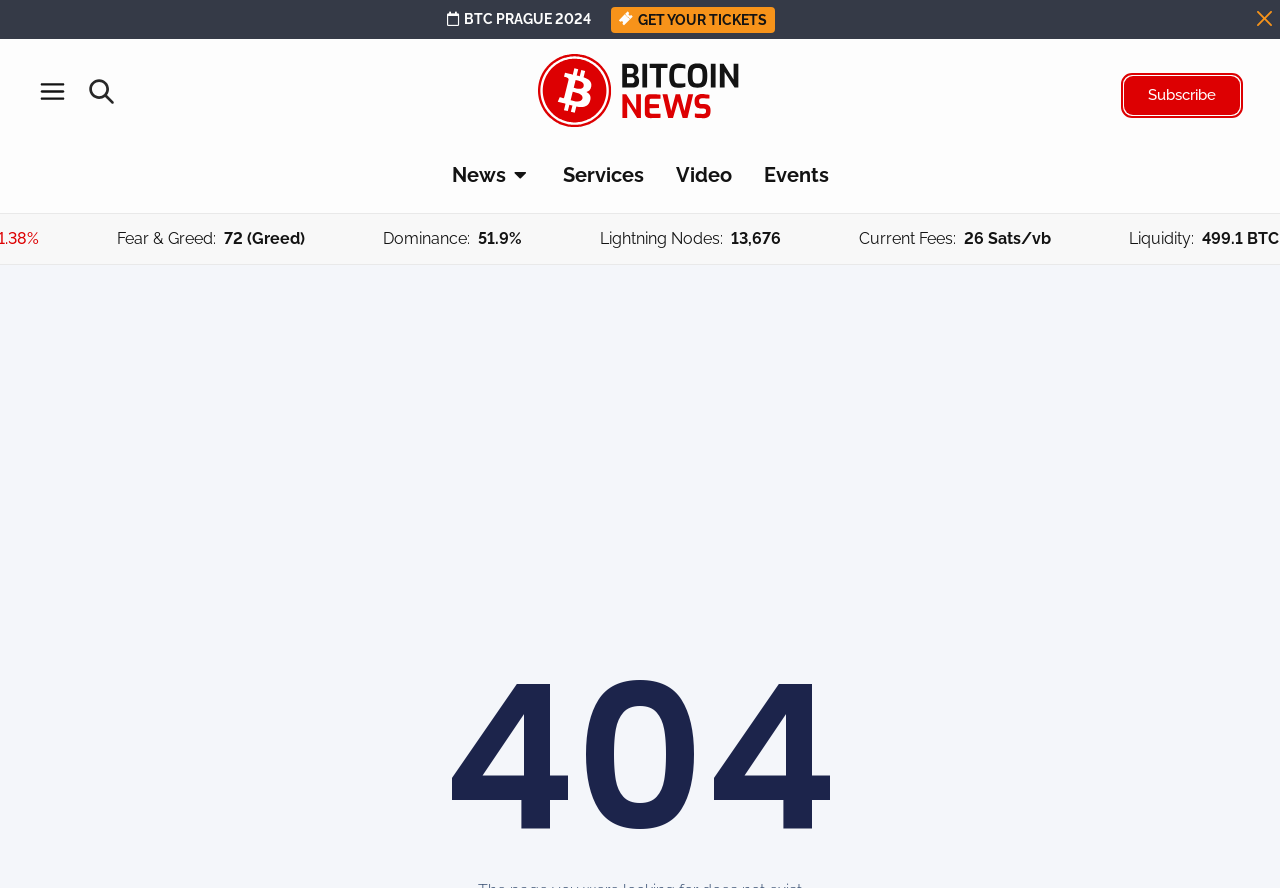What is the text on the main menu icon?
Using the visual information, respond with a single word or phrase.

Main Menu Icon